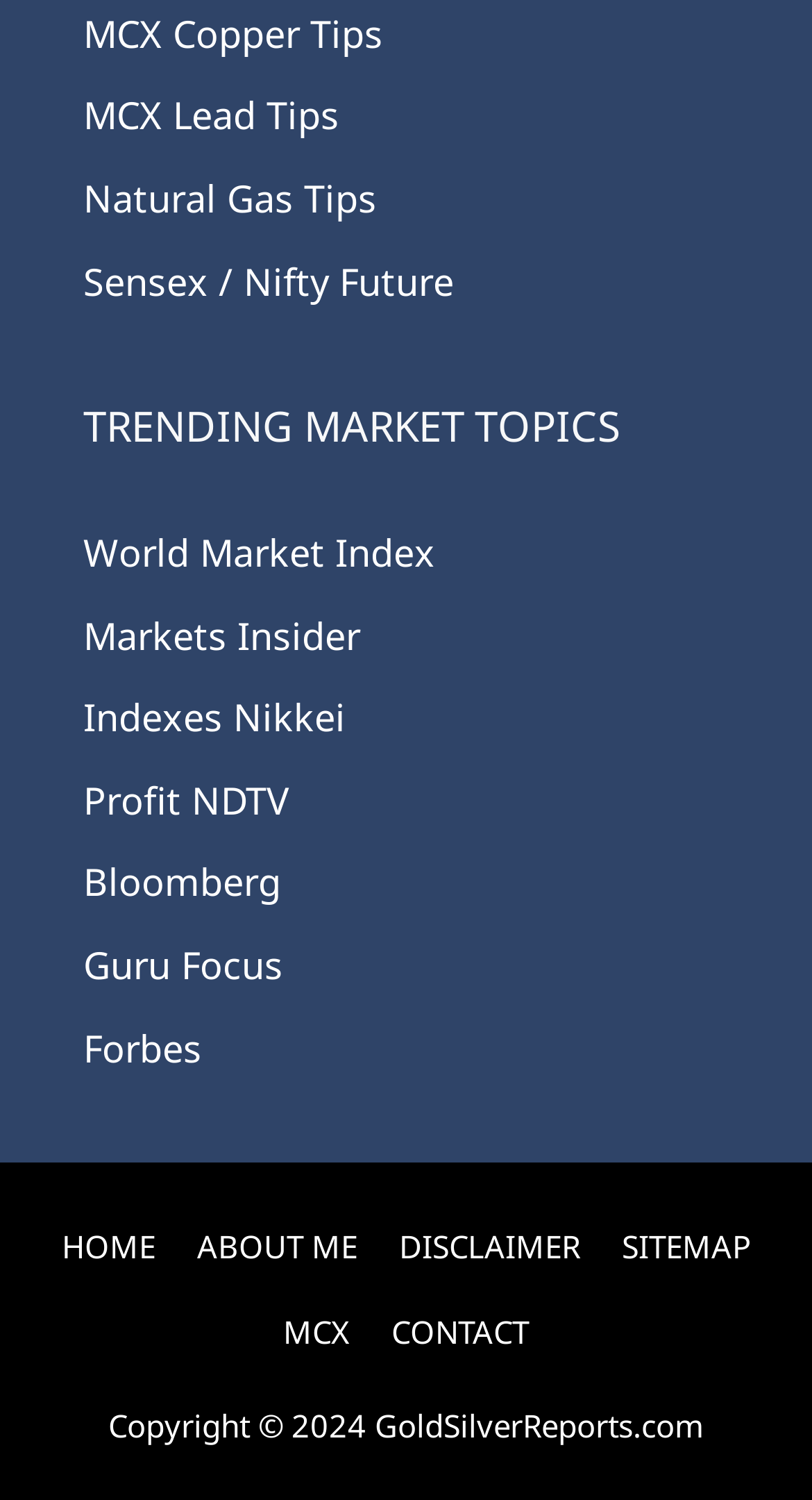Please reply with a single word or brief phrase to the question: 
How many links are there in the TRENDING MARKET TOPICS section?

7